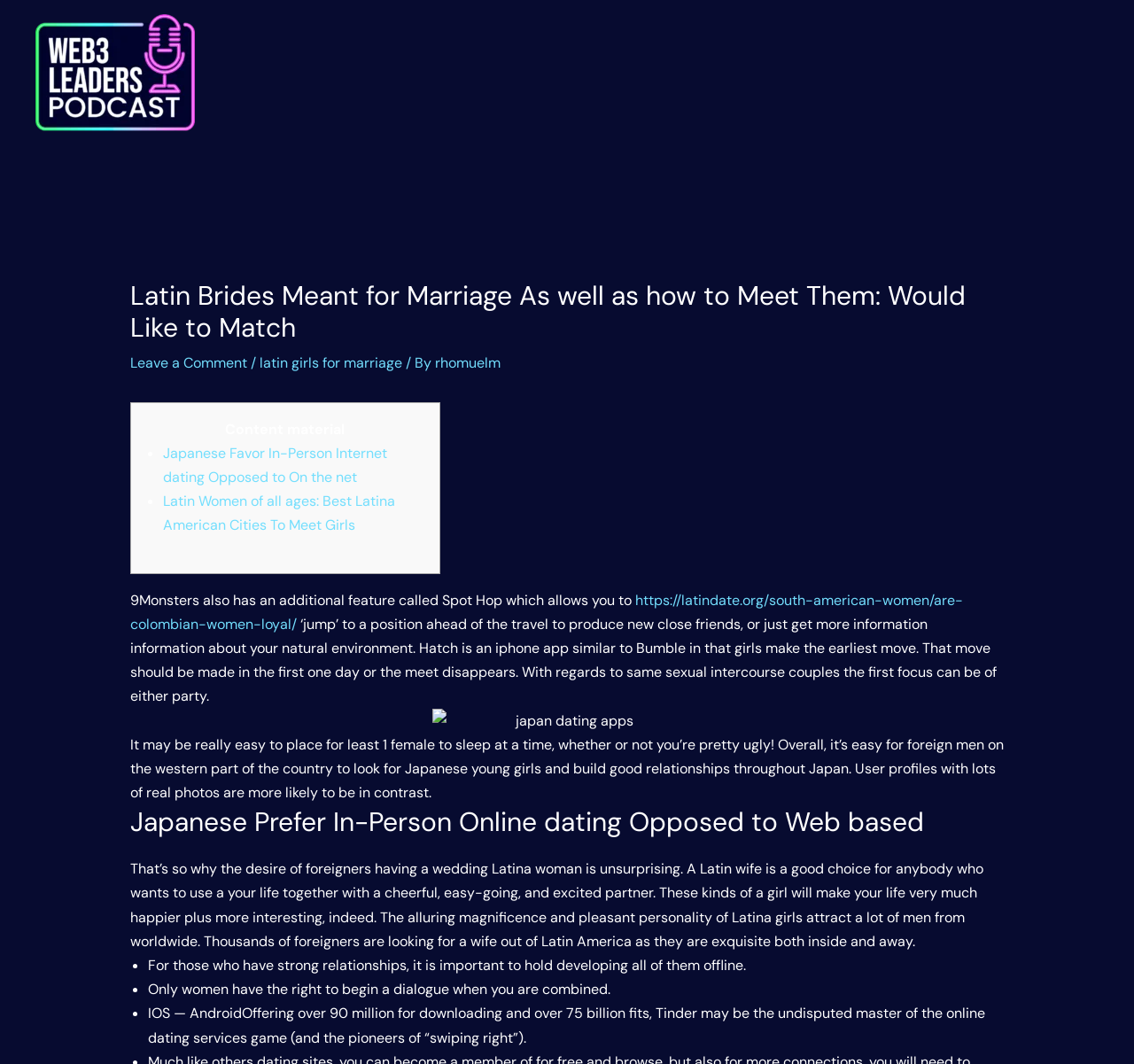What is the name of the dating app mentioned in the webpage?
Please use the image to deliver a detailed and complete answer.

After carefully reading the webpage content, I found that the dating app mentioned is Tinder, which is described as the undisputed master of the online dating services game.